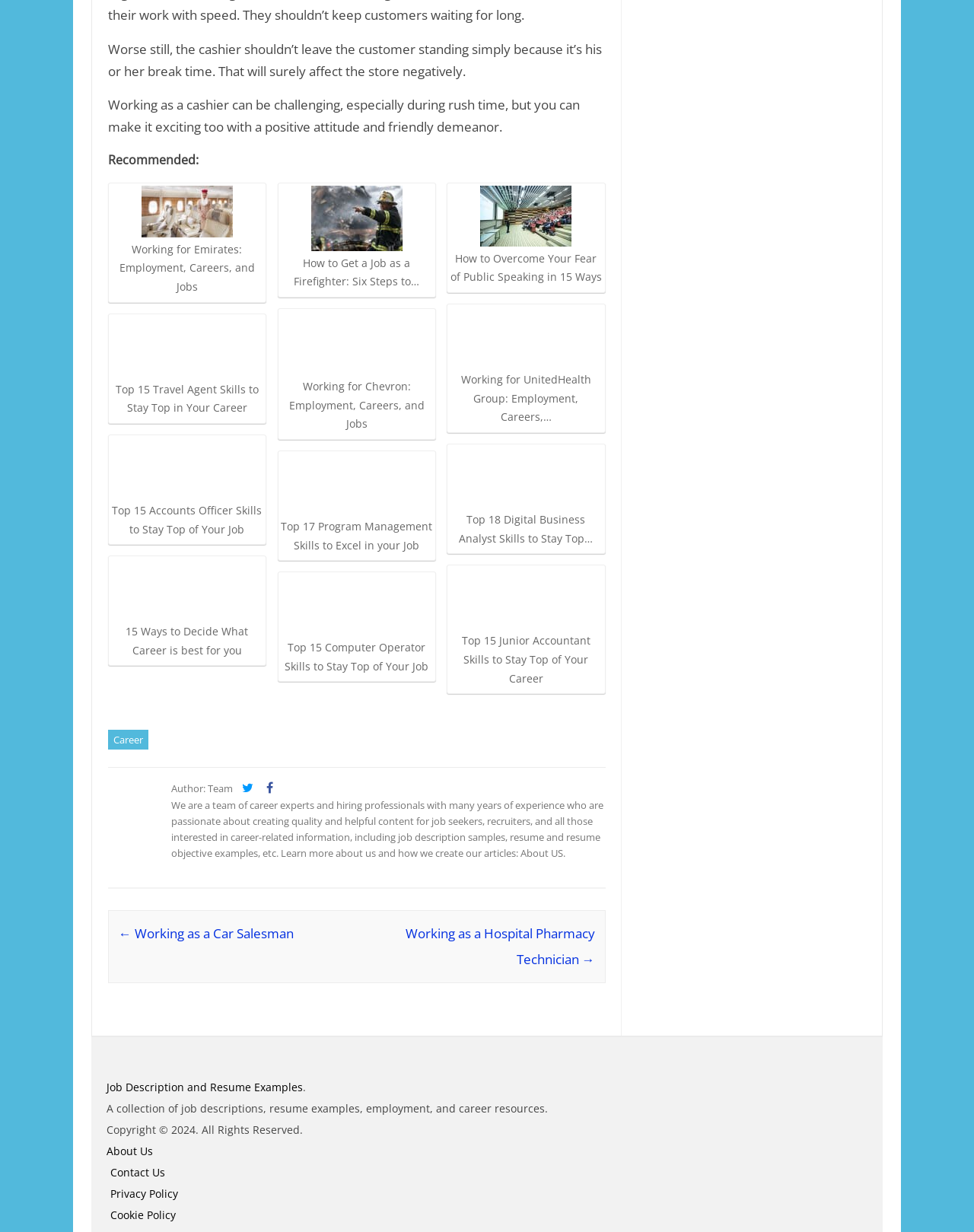Please determine the bounding box coordinates of the element's region to click in order to carry out the following instruction: "Go to previous post about working as a car salesman". The coordinates should be four float numbers between 0 and 1, i.e., [left, top, right, bottom].

[0.122, 0.75, 0.301, 0.764]